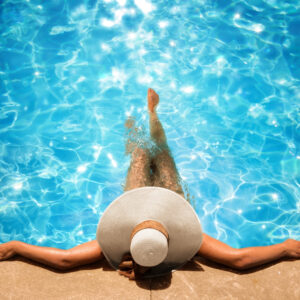Give a thorough description of the image, including any visible elements and their relationships.

The image captures a serene moment by a sparkling swimming pool, showcasing a woman relaxing on the edge. She is wearing a wide-brimmed hat, providing shade as she leans back comfortably, her arms stretched out over the poolside. The glistening water reflects sunlight, creating a mesmerizing pattern of blue and shimmering lights around her. This idyllic scene evokes a sense of tranquility and luxury, perfect for those seeking the best hotels in Udaipur, where relaxation and leisure can be fully embraced. The overall atmosphere suggests a refreshing escape, embodying the essence of a luxurious getaway.